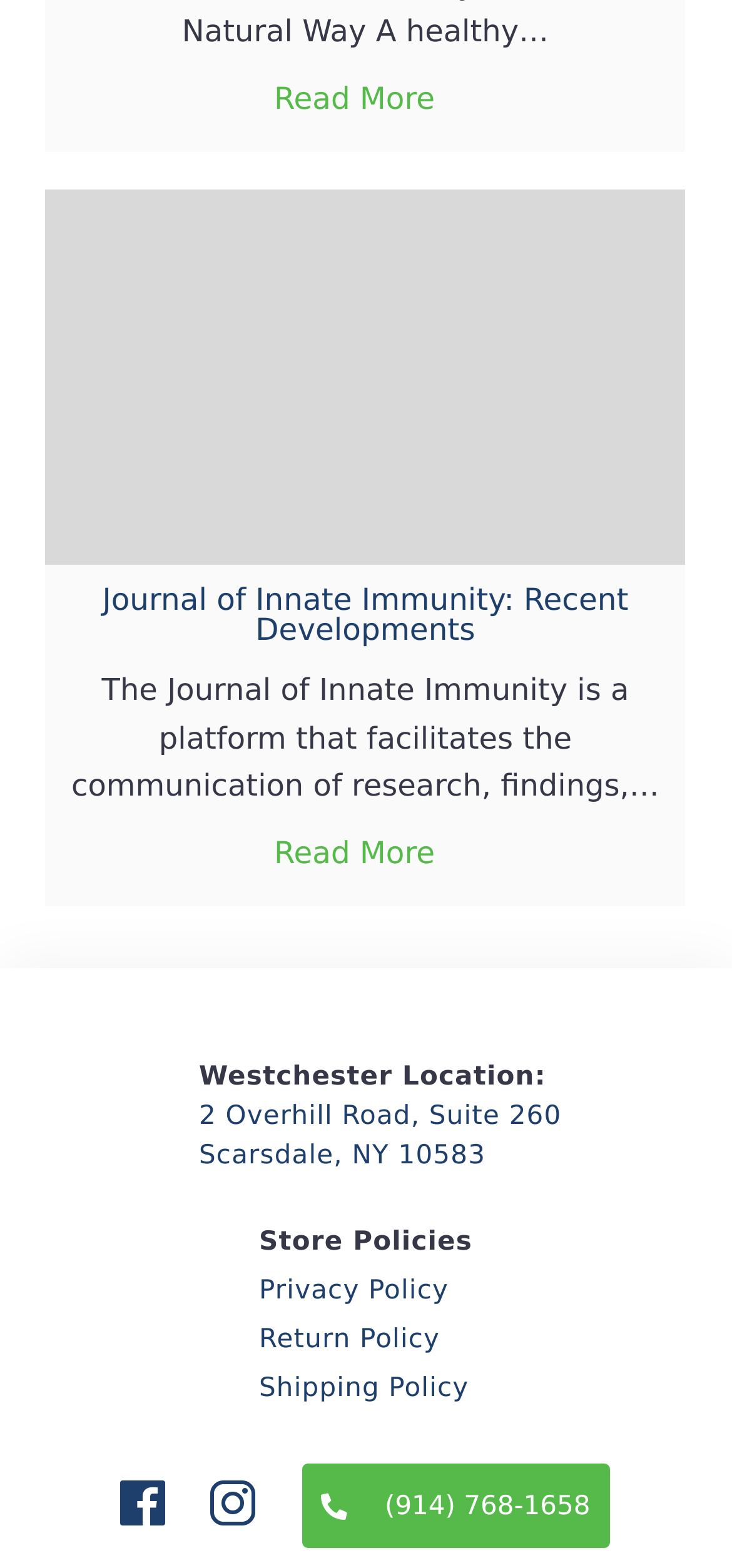Please identify the bounding box coordinates of the region to click in order to complete the given instruction: "Share on social media". The coordinates should be four float numbers between 0 and 1, i.e., [left, top, right, bottom].

[0.166, 0.941, 0.228, 0.983]